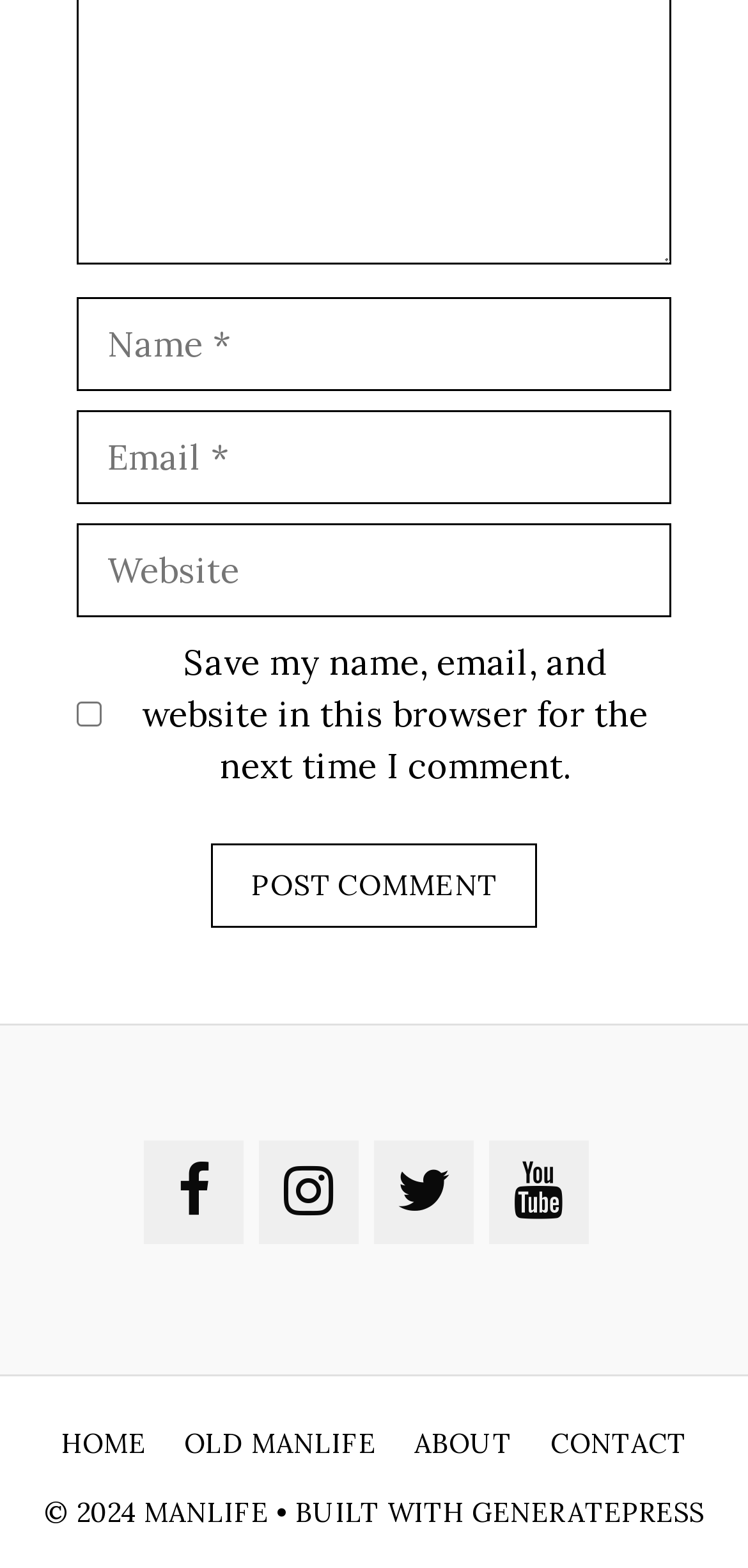What is the label of the first textbox?
Examine the image and give a concise answer in one word or a short phrase.

Name